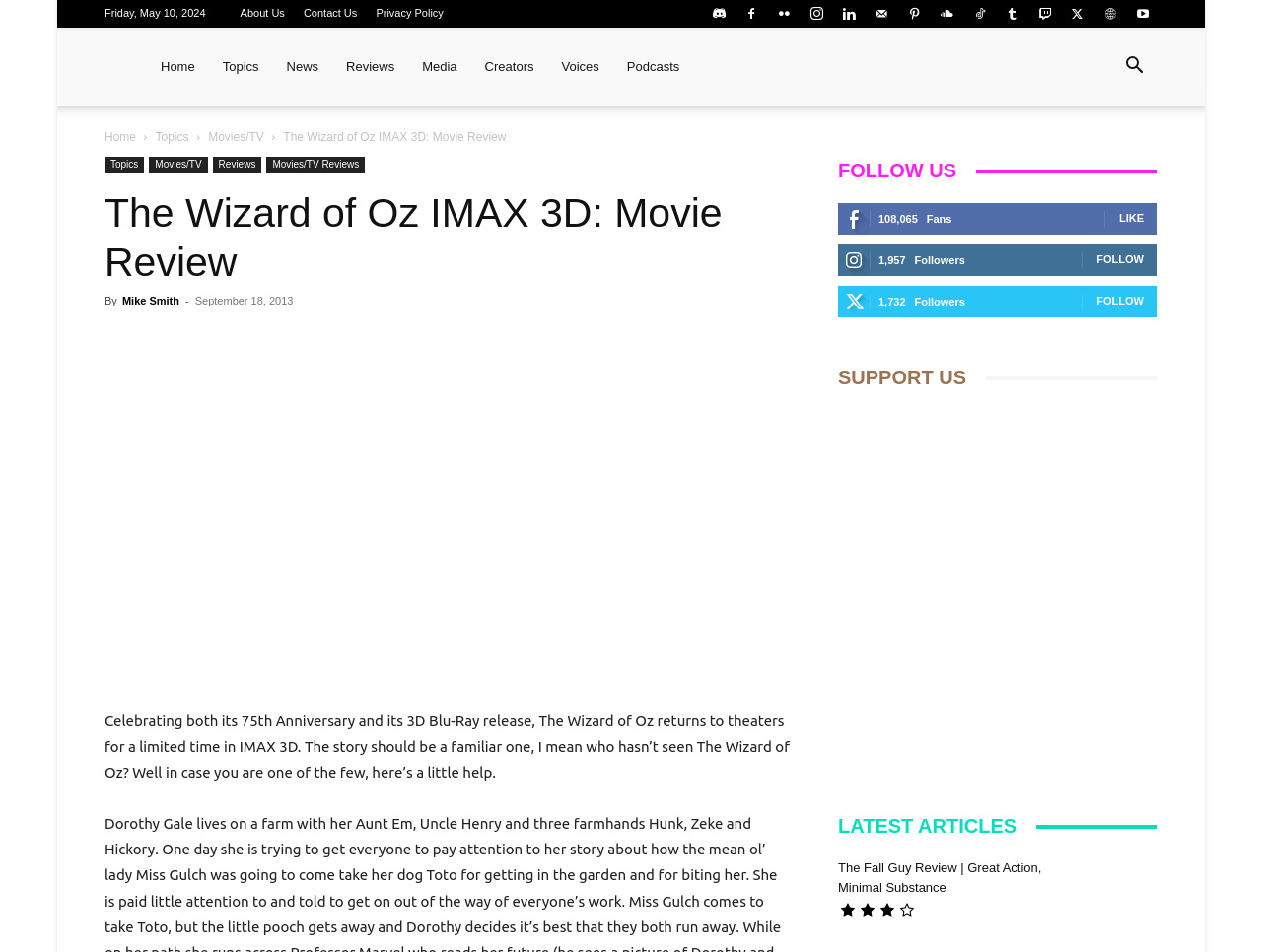How many fans does Geek News Network have? Look at the image and give a one-word or short phrase answer.

108,065